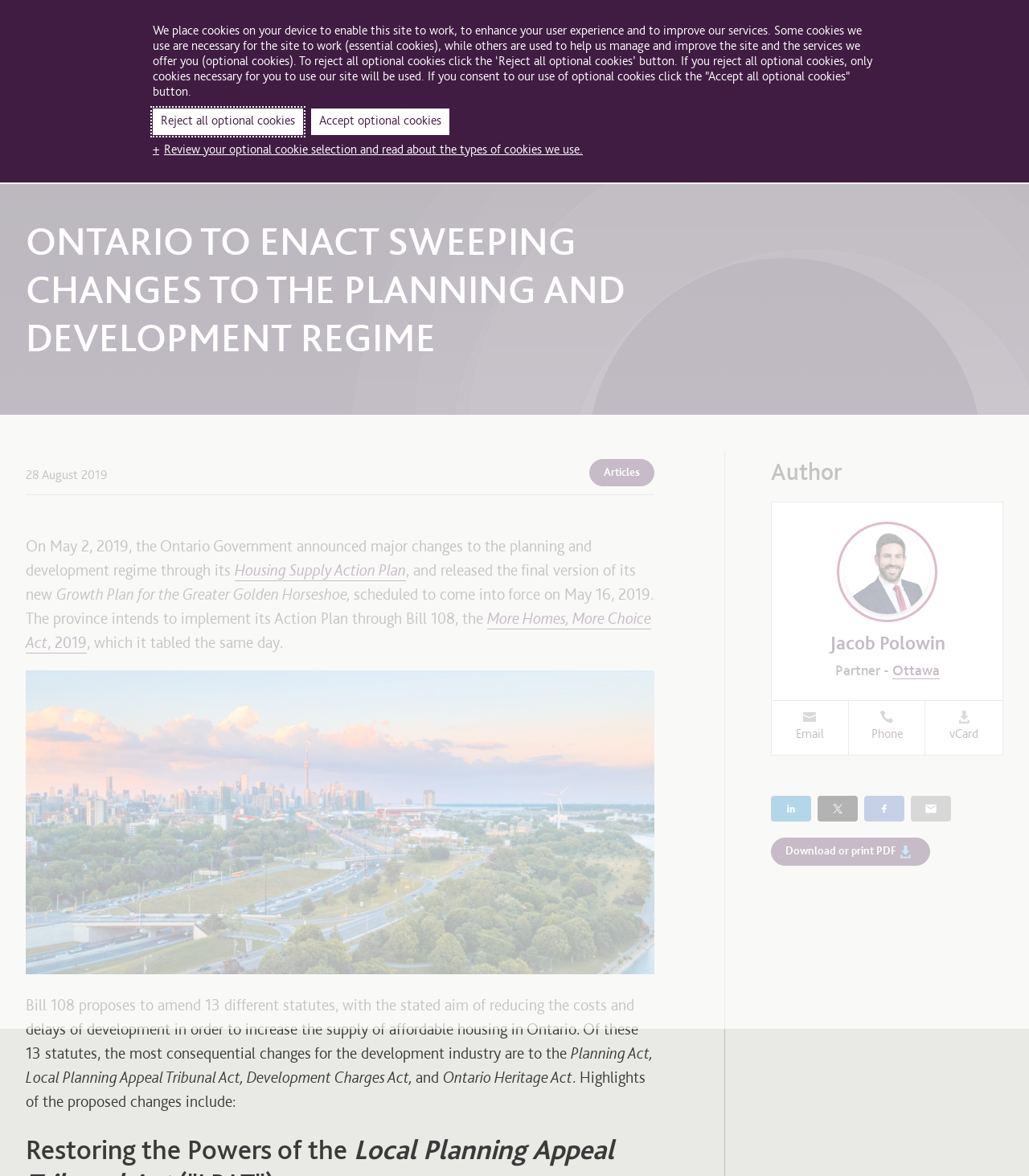What is the purpose of the buttons at the bottom of the page?
Look at the image and respond with a one-word or short phrase answer.

Sharing the article